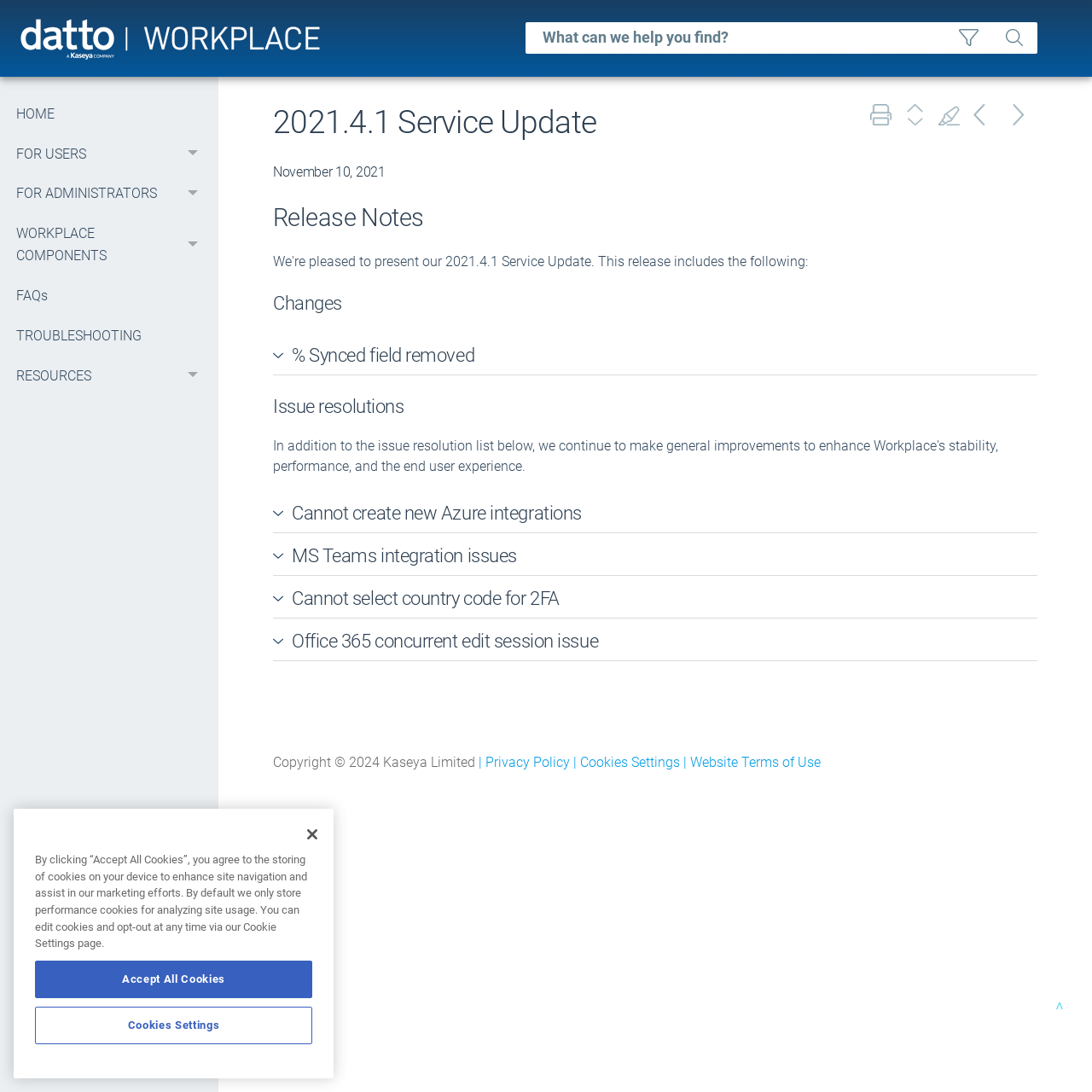Please locate the bounding box coordinates of the element that needs to be clicked to achieve the following instruction: "Go to home page". The coordinates should be four float numbers between 0 and 1, i.e., [left, top, right, bottom].

[0.006, 0.086, 0.19, 0.123]